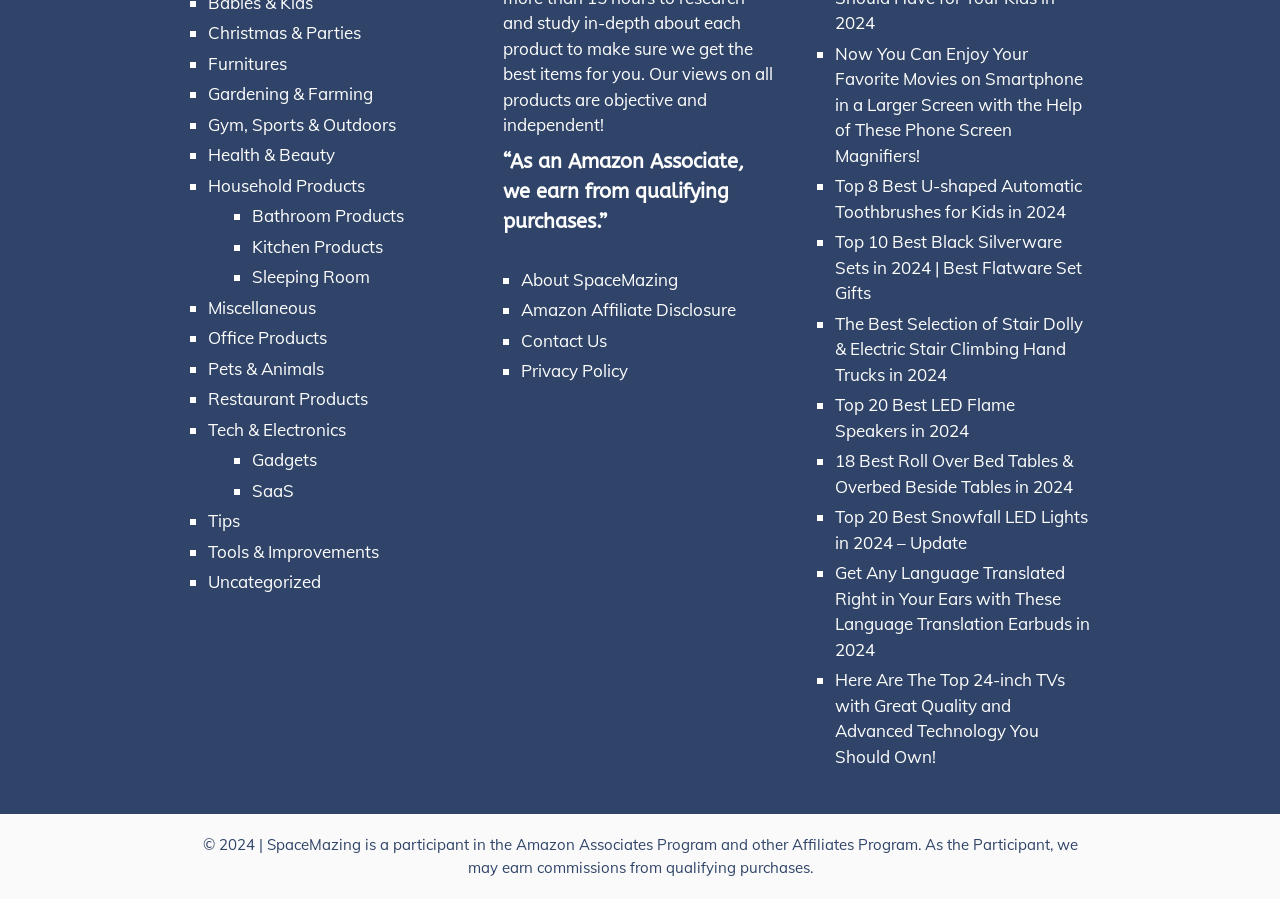Please identify the bounding box coordinates of the element that needs to be clicked to execute the following command: "Learn more about Bathroom Products". Provide the bounding box using four float numbers between 0 and 1, formatted as [left, top, right, bottom].

[0.196, 0.228, 0.315, 0.252]